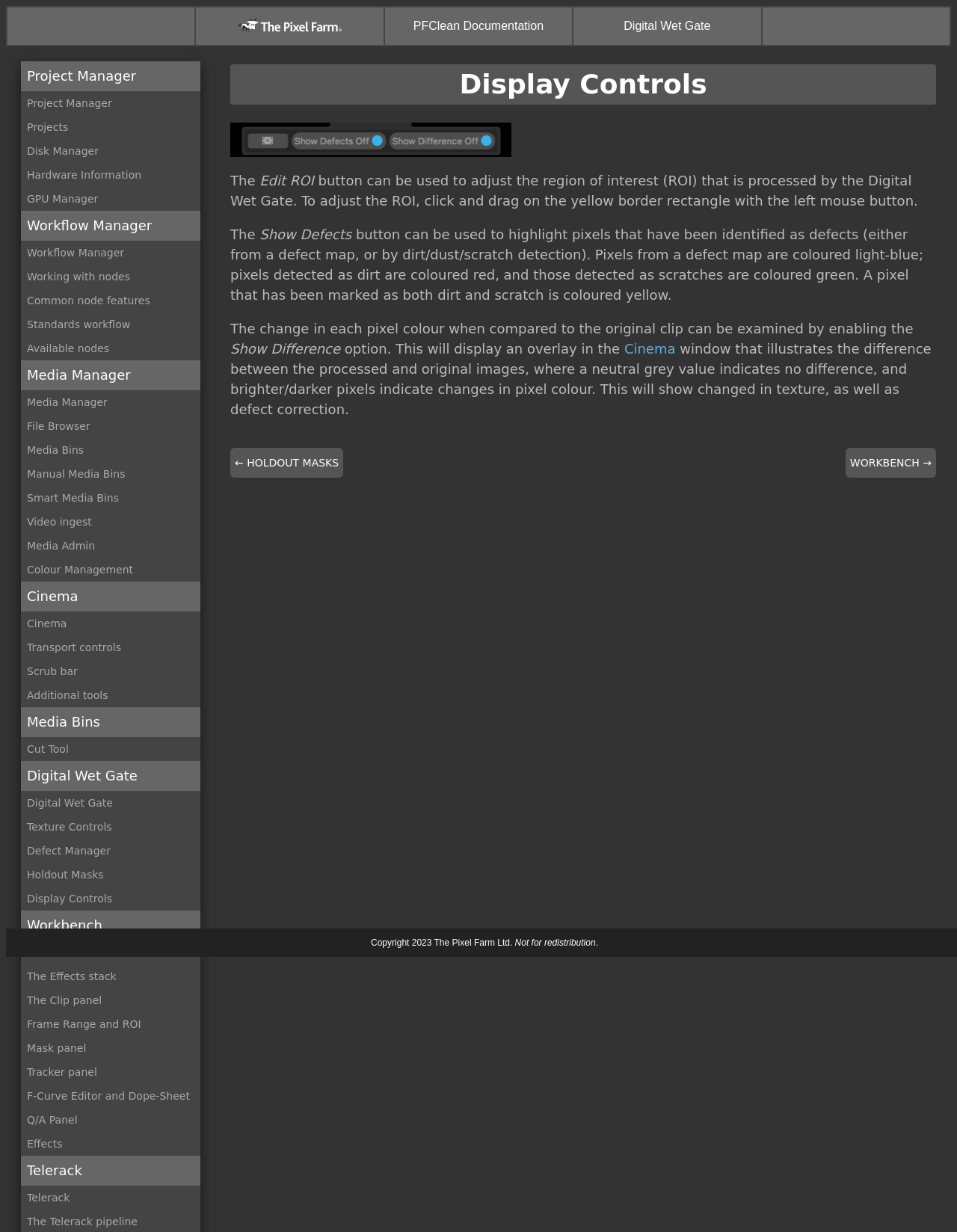Please identify the bounding box coordinates of the element on the webpage that should be clicked to follow this instruction: "Click on the Workflow Manager link". The bounding box coordinates should be given as four float numbers between 0 and 1, formatted as [left, top, right, bottom].

[0.028, 0.2, 0.13, 0.21]